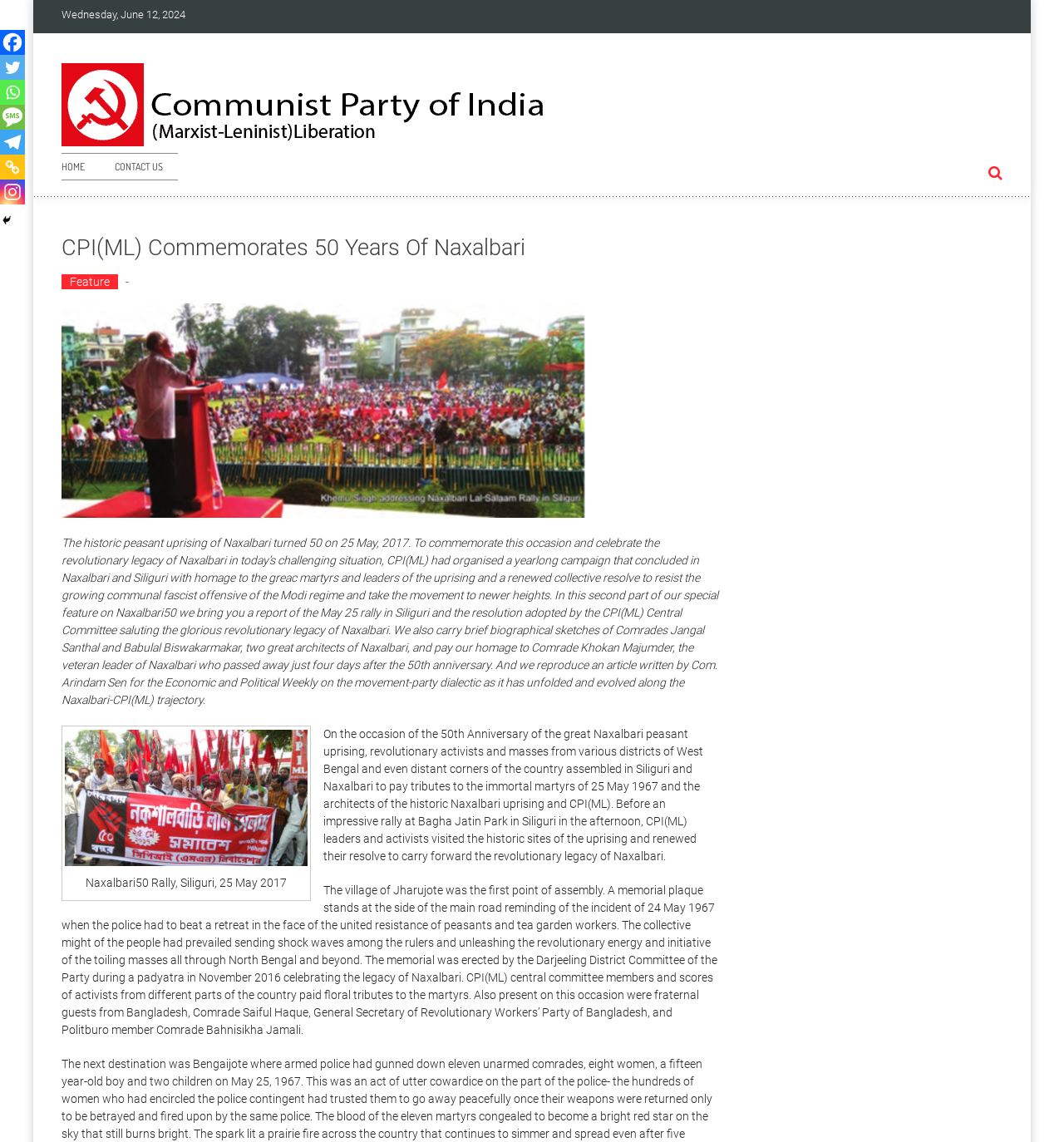Can you locate the main headline on this webpage and provide its text content?

CPI(ML) Commemorates 50 Years Of Naxalbari